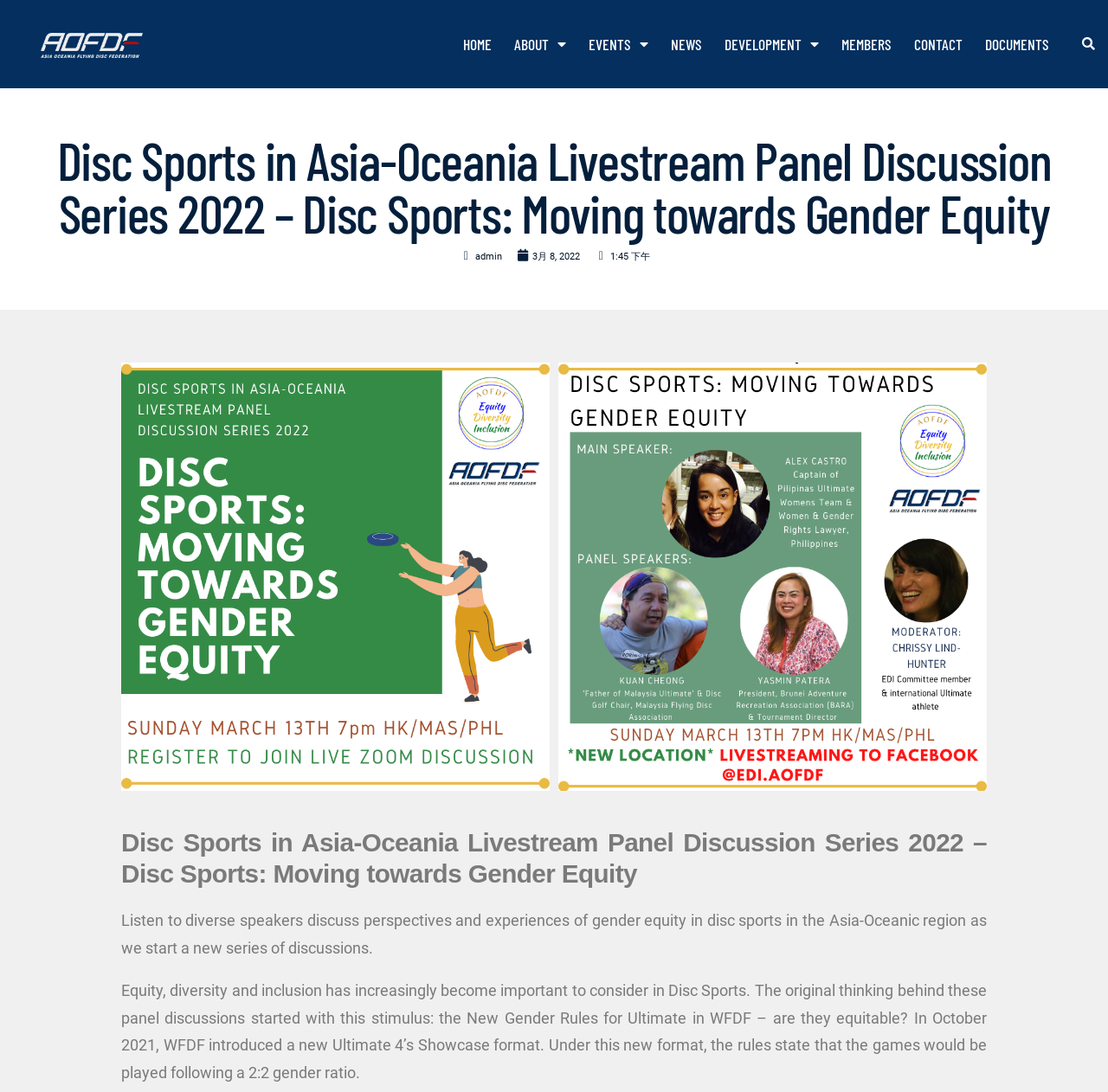Find the bounding box coordinates of the element you need to click on to perform this action: 'search for something'. The coordinates should be represented by four float values between 0 and 1, in the format [left, top, right, bottom].

[0.957, 0.015, 1.0, 0.066]